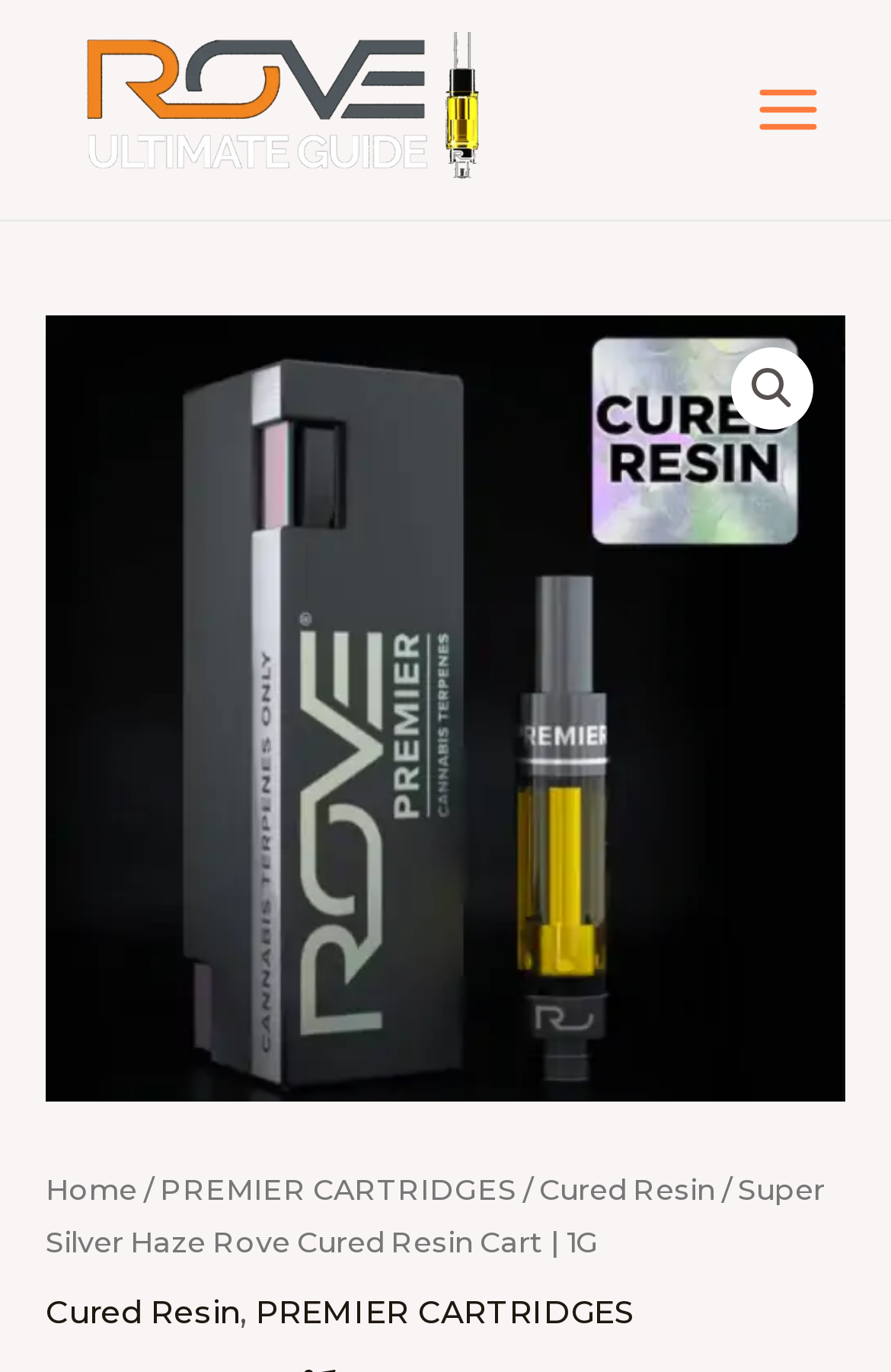Offer an in-depth caption of the entire webpage.

The webpage is about Super Silver Haze Rove Carts Cured Resin, a product from Rove Carts. At the top left corner, there is a Rove Carts logo, which is an image. Next to it, there is a main menu button. On the top right corner, there is a search icon, represented by a magnifying glass emoji.

Below the logo, there is a large header that spans the width of the page, which is a link to the product page, featuring the product name "Super Silver Haze Rove Carts". This header also contains an image of the product.

Underneath the header, there is a breadcrumb navigation menu that shows the path from the home page to the current product page. The breadcrumb menu consists of links to the home page, PREMIER CARTRIDGES, Cured Resin, and the current product page.

On the left side of the page, there is a section that displays the product quantity, "Super Silver Haze Rove Cured Resin Cart | 1G". This section is positioned above the middle of the page.

There are a total of 5 links on the page, including the logo, main menu, search icon, product header, and breadcrumb menu links. There are also 4 images on the page, including the logo, product header image, search icon image, and an empty image in the main menu.